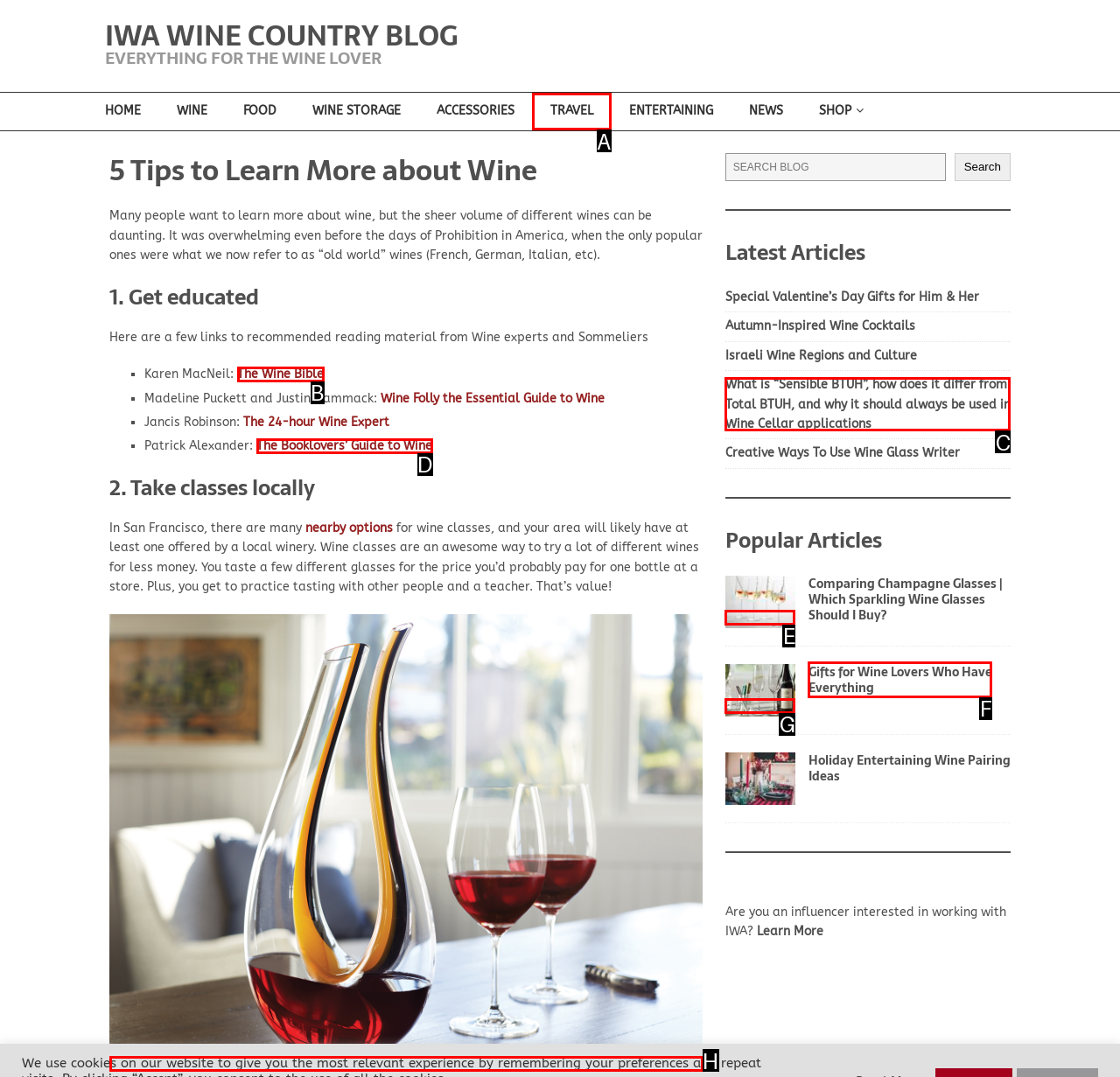Identify the letter corresponding to the UI element that matches this description: The Wine Bible
Answer using only the letter from the provided options.

B